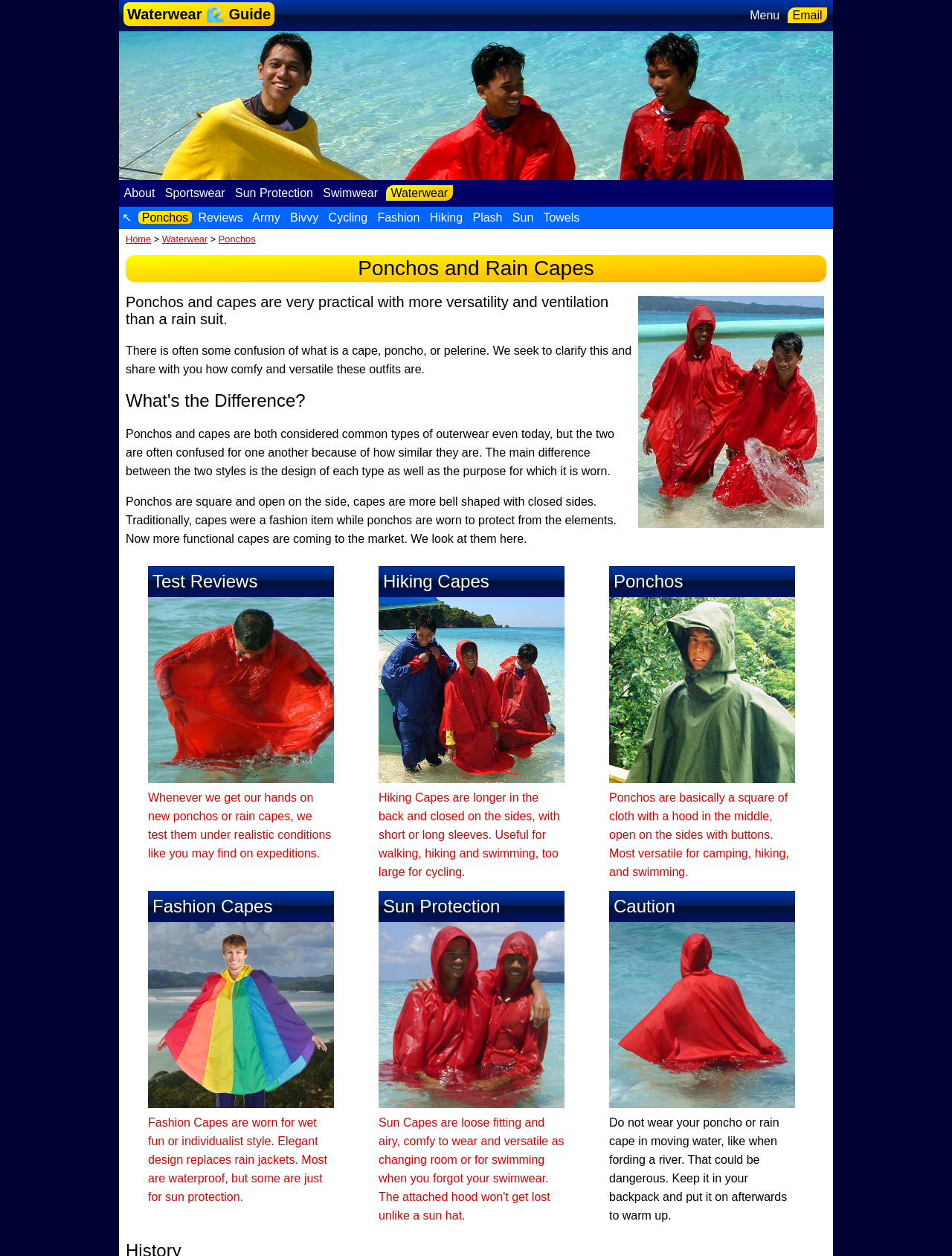Could you identify the text that serves as the heading for this webpage?

Ponchos and Rain Capes